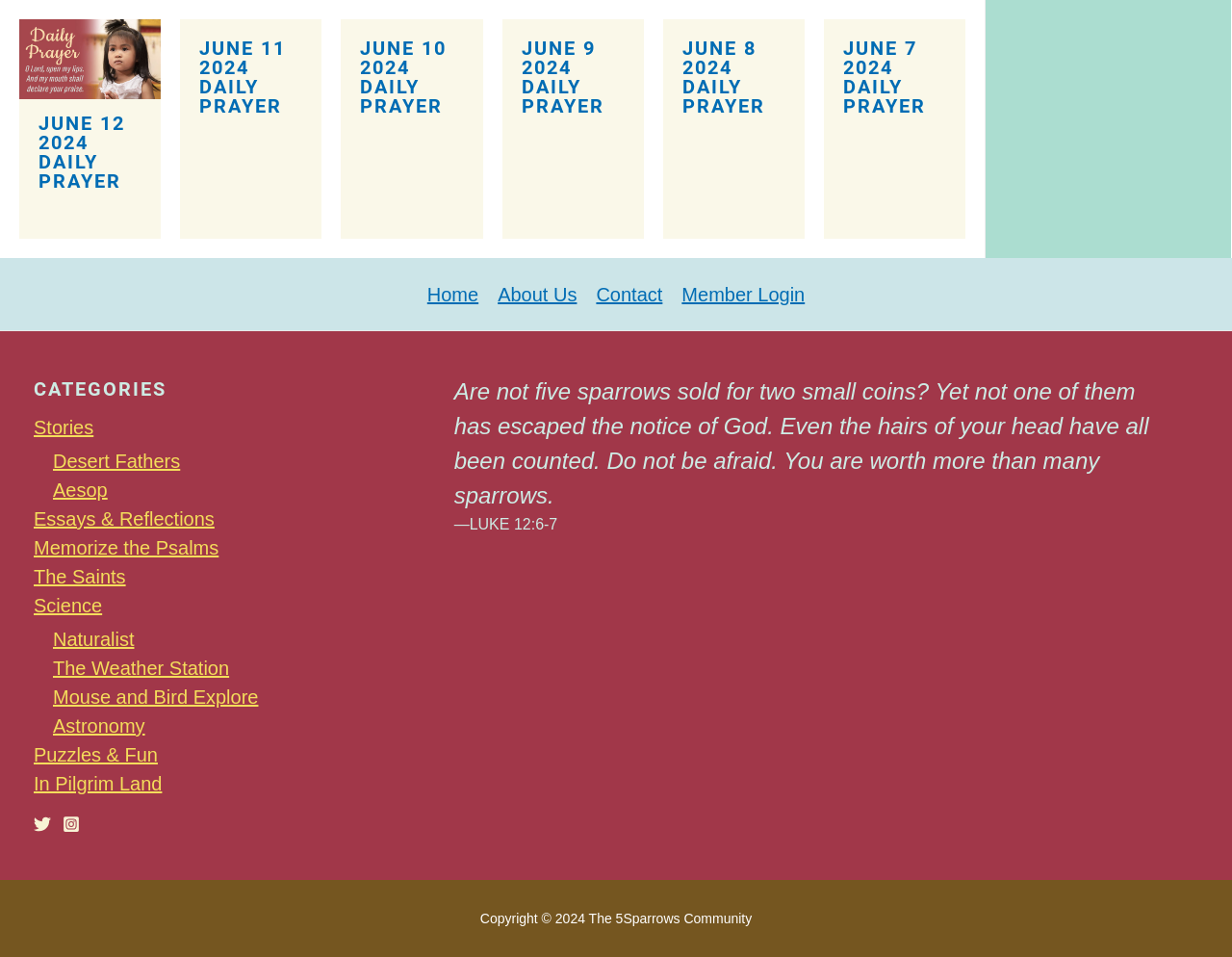Given the element description Mouse and Bird Explore, specify the bounding box coordinates of the corresponding UI element in the format (top-left x, top-left y, bottom-right x, bottom-right y). All values must be between 0 and 1.

[0.043, 0.717, 0.21, 0.74]